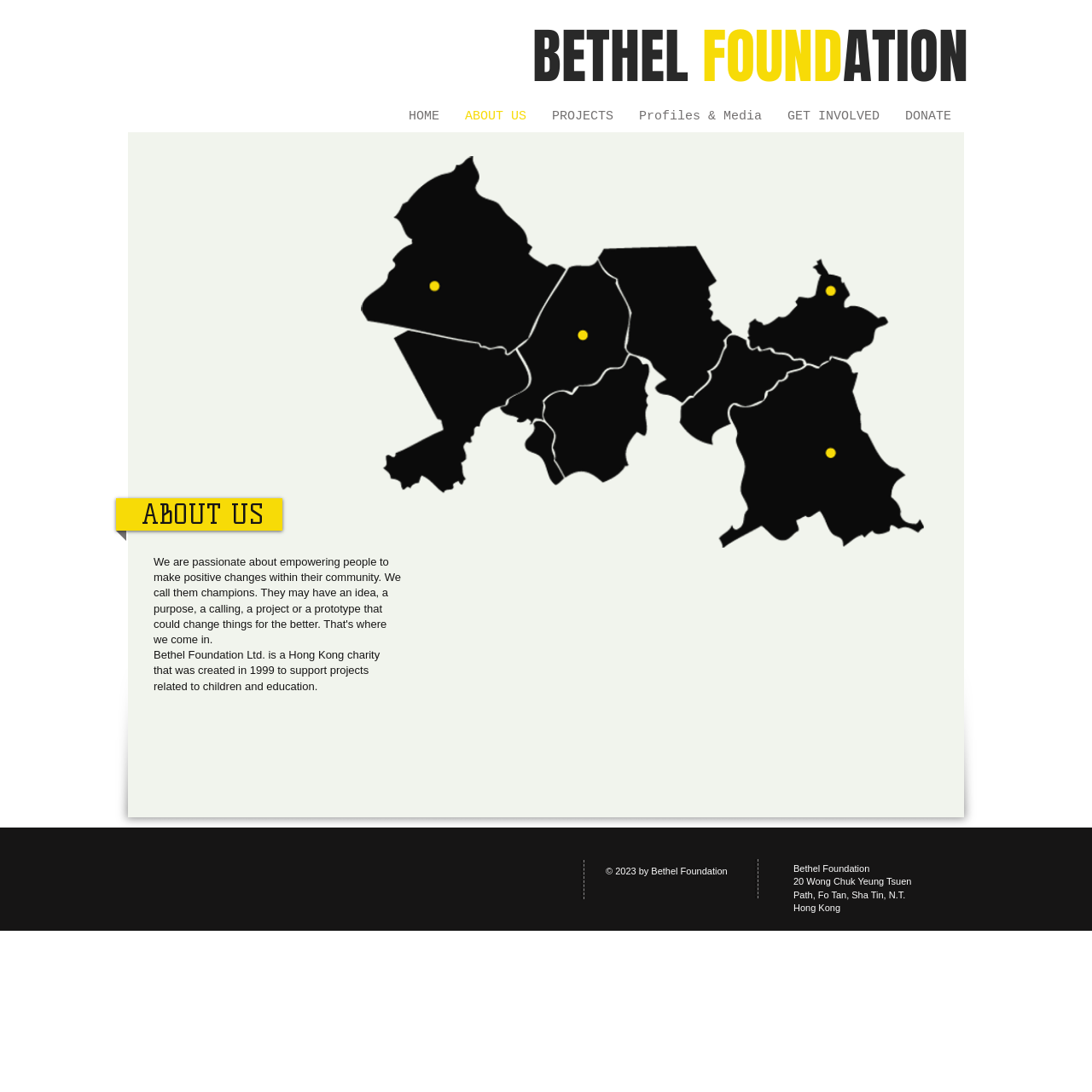What is the copyright year of the website? Please answer the question using a single word or phrase based on the image.

2023